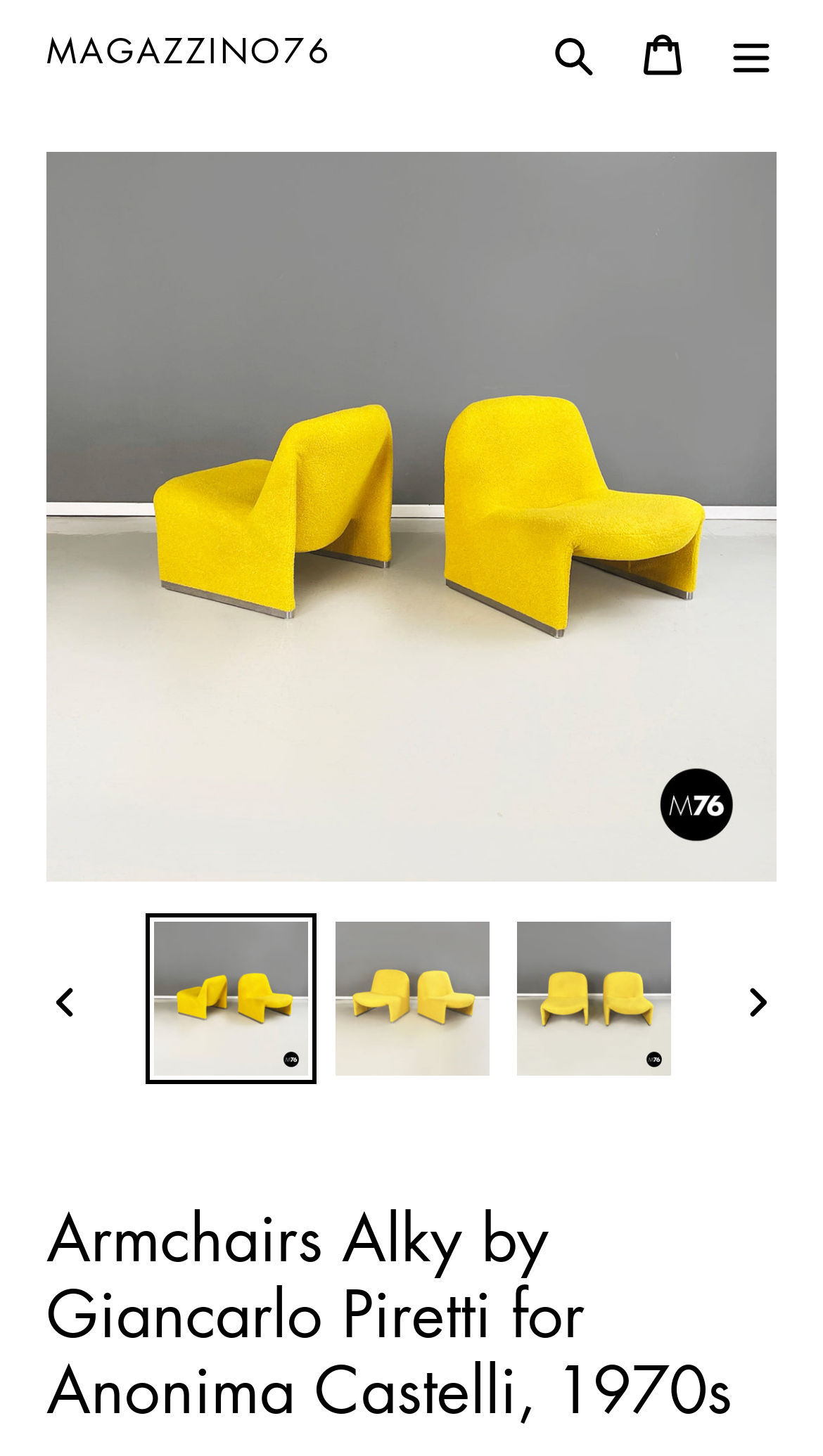Provide the bounding box coordinates of the HTML element described by the text: "Cart 0 items".

[0.751, 0.004, 0.859, 0.067]